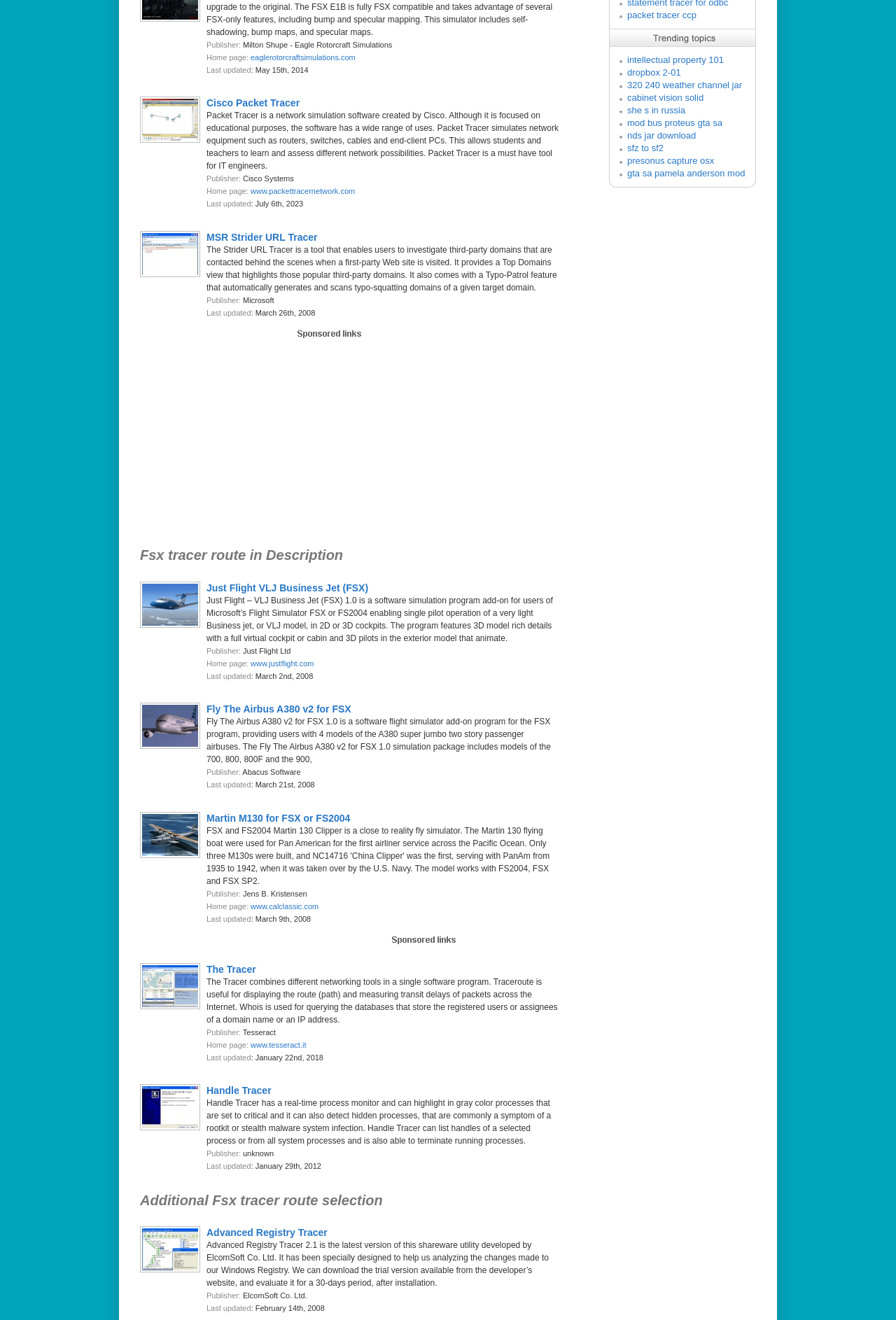Identify the bounding box of the UI element described as follows: "dropbox 2-01". Provide the coordinates as four float numbers in the range of 0 to 1 [left, top, right, bottom].

[0.7, 0.051, 0.76, 0.059]